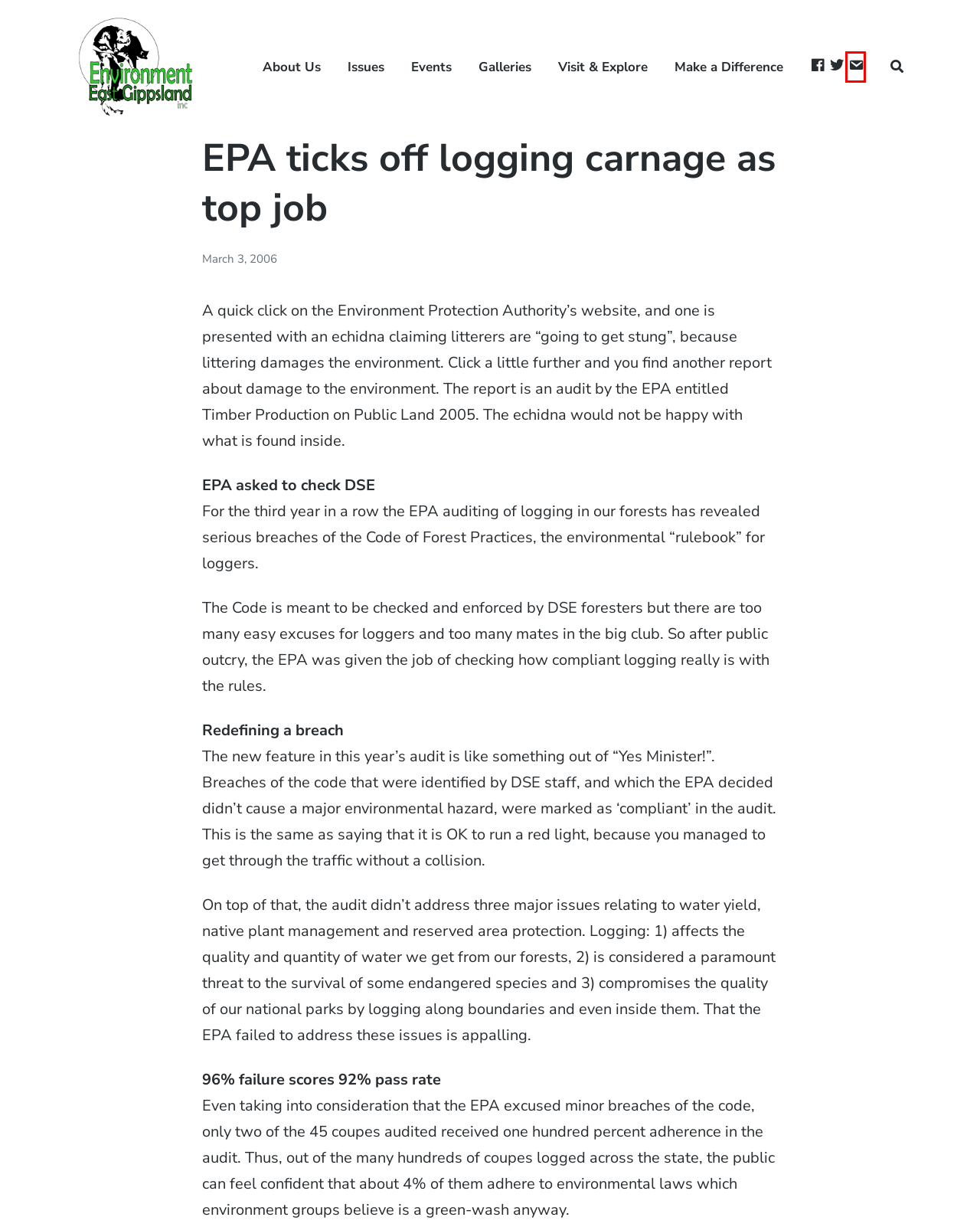After examining the screenshot of a webpage with a red bounding box, choose the most accurate webpage description that corresponds to the new page after clicking the element inside the red box. Here are the candidates:
A. Galleries Archives - Environment East Gippsland
B. Rainforest Archives - Environment East Gippsland
C. Visit and Explore - Environment East Gippsland
D. 1080 baiting Archives - Environment East Gippsland
E. Make a Difference! - Environment East Gippsland
F. Contact Us - Environment East Gippsland
G. Water and Waterways Archives - Environment East Gippsland
H. Issues - Environment East Gippsland

F